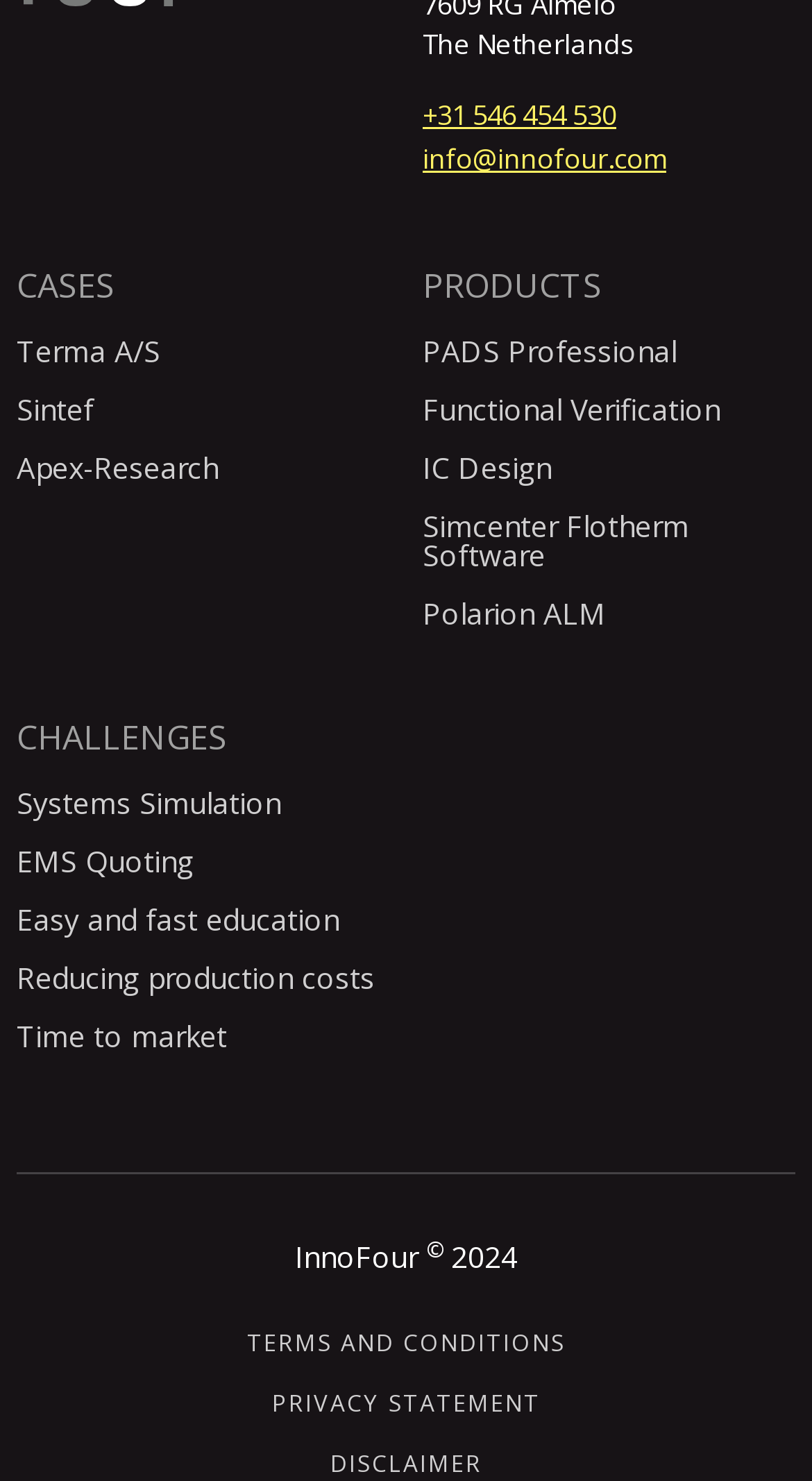How many links are under the 'CHALLENGES' heading?
Please answer using one word or phrase, based on the screenshot.

5